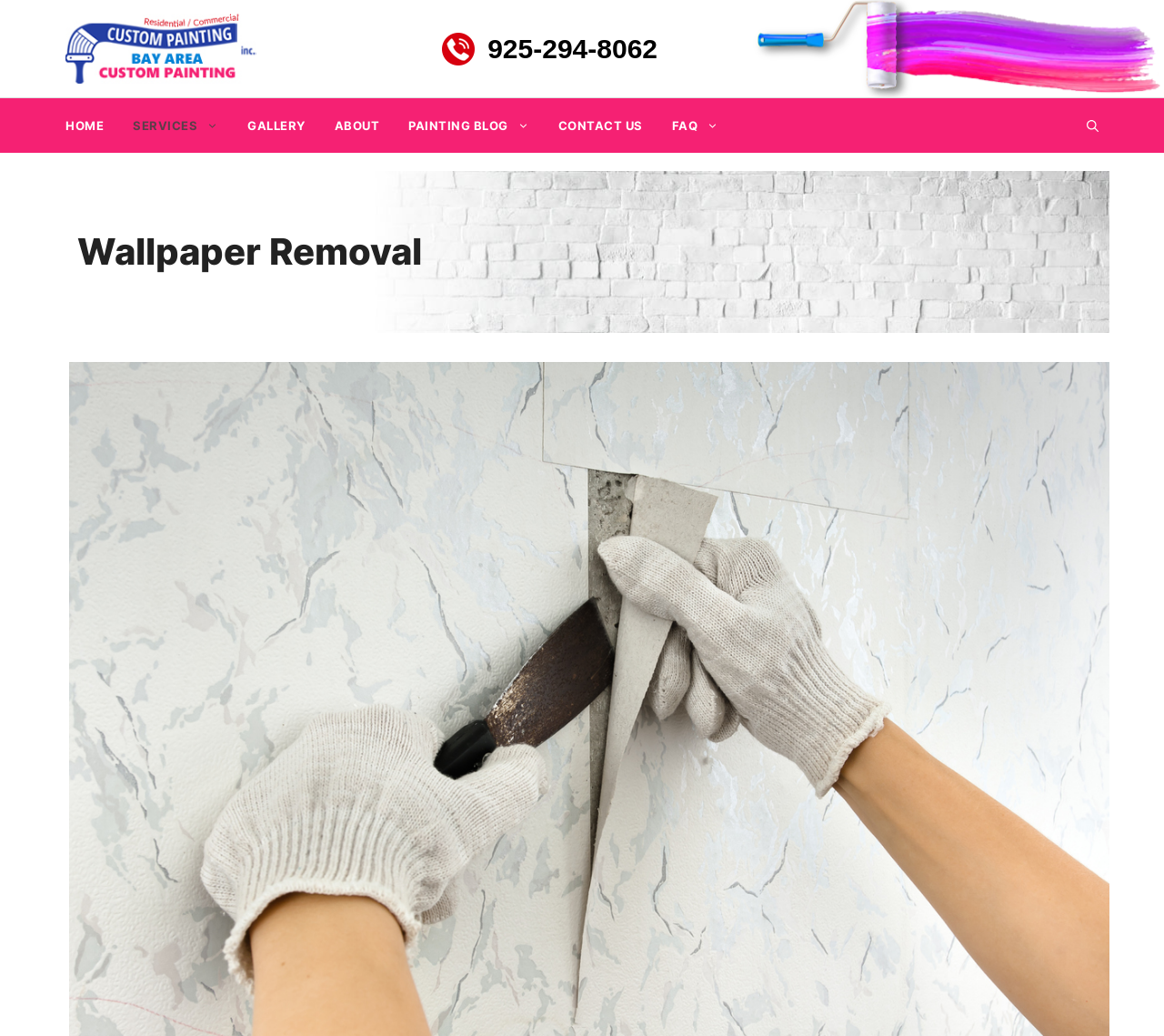Given the following UI element description: "alt="Bay Area Custom Painting"", find the bounding box coordinates in the webpage screenshot.

[0.056, 0.039, 0.22, 0.054]